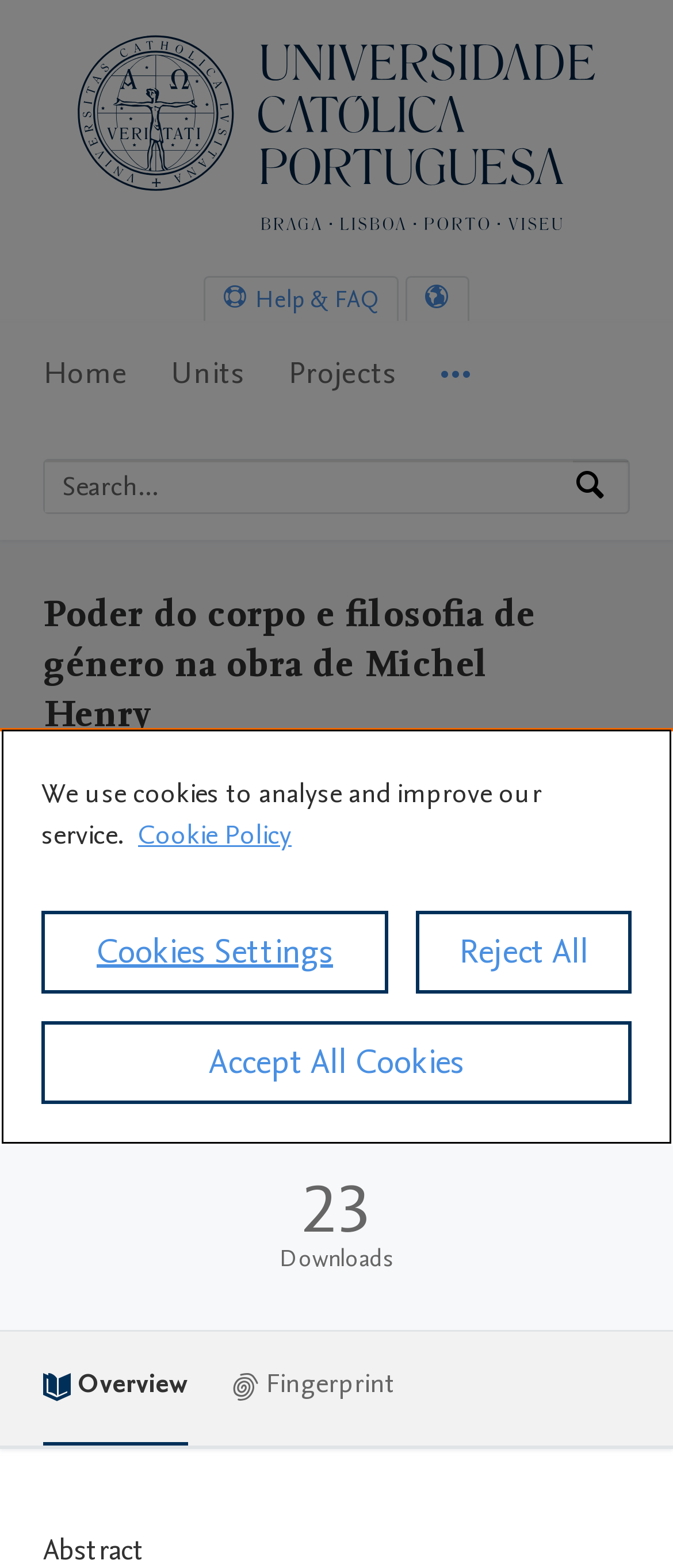Provide a thorough description of the webpage's content and layout.

The webpage appears to be a research article or publication page from the Universidade Católica Portuguesa. At the top, there is a logo of Ciência-UCP and a navigation menu with links to the home page, units, projects, and more navigation options. Below the navigation menu, there is a search bar with a placeholder text "Search by expertise, name or affiliation" and a search button.

The main content of the page is divided into sections. The first section has a heading "Poder do corpo e filosofia de género na obra de Michel Henry" and provides information about the research output, including the author's name, Ana Paula Rosendo, and the faculty of Human Sciences. The section also mentions that the research output is a contribution to a journal, specifically an article, and that it is peer-reviewed.

Below this section, there is a publication metrics section that displays the total downloads for the work, which is 23. There are also menu items for overview and fingerprint.

At the bottom of the page, there is a cookie banner with a privacy alert dialog that provides information about the use of cookies on the website. The dialog has buttons to adjust cookie settings, reject all cookies, or accept all cookies.

Throughout the page, there are several links and buttons that allow users to navigate to different parts of the website or perform specific actions.